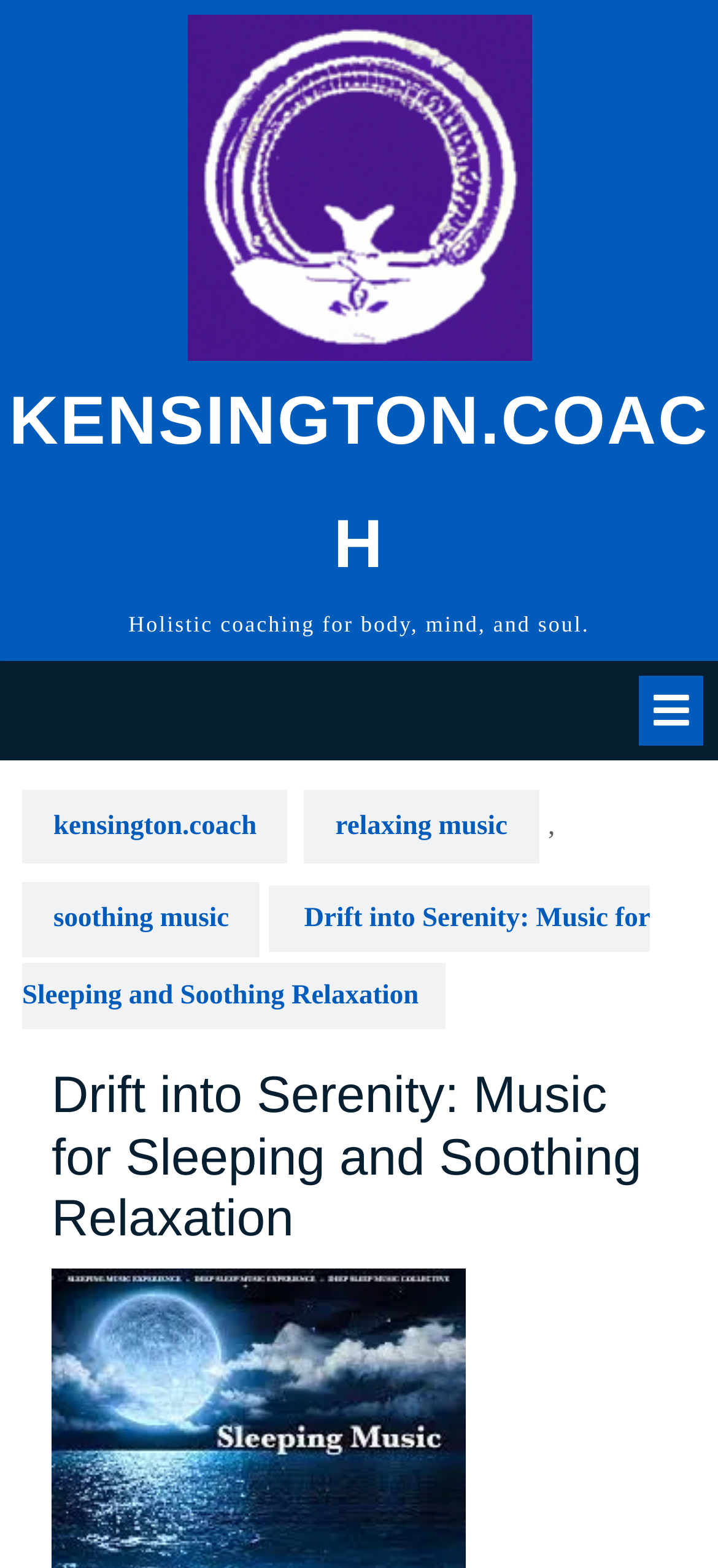Explain the webpage's layout and main content in detail.

The webpage is about music for sleeping and soothing relaxation, with a focus on holistic coaching for body, mind, and soul. At the top left, there is a link to "kensington.coach" with an accompanying image of the same name. Below this, there is a heading that reads "Drift into Serenity: Music for Sleeping and Soothing Relaxation". 

To the right of the image, there is a link to "KENSINGTON.COACH" in a larger font size. Below this, there is a static text that describes the coaching service, stating "Holistic coaching for body, mind, and soul." 

On the top right, there is a menu tab with an icon, which is not currently selected. When opened, the menu contains links to "kensington.coach", "relaxing music", and "soothing music", separated by commas. The menu also contains the title "Drift into Serenity: Music for Sleeping and Soothing Relaxation" in a smaller font size.